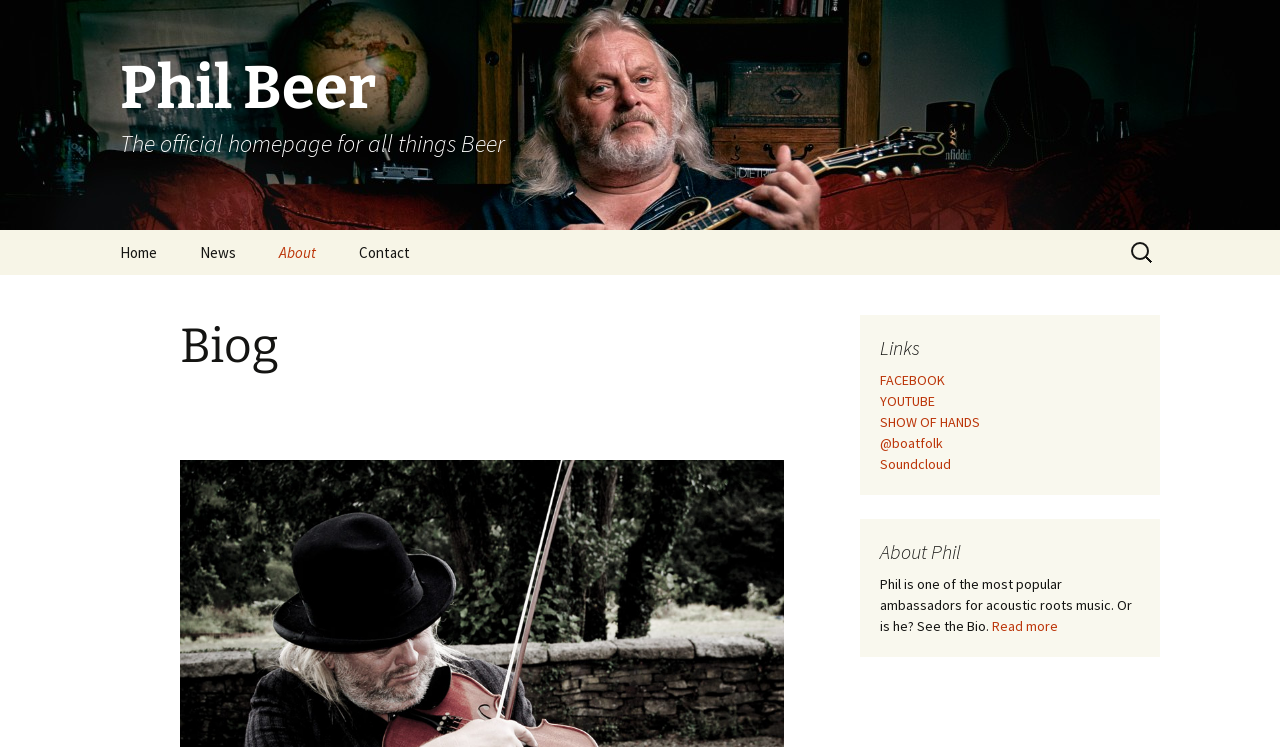Please determine the bounding box coordinates of the element to click on in order to accomplish the following task: "Read more about Phil". Ensure the coordinates are four float numbers ranging from 0 to 1, i.e., [left, top, right, bottom].

[0.775, 0.826, 0.827, 0.85]